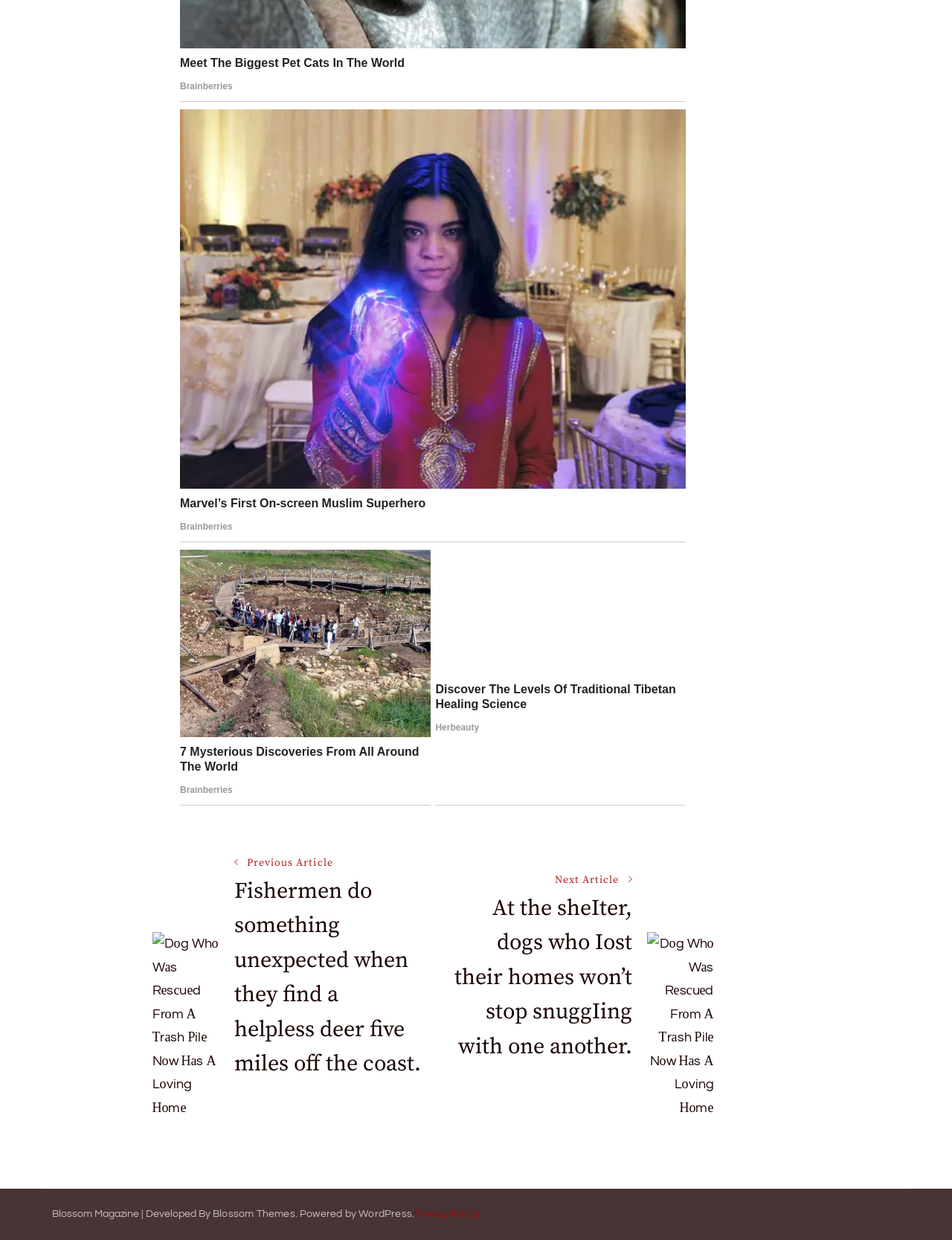Locate the bounding box coordinates of the area to click to fulfill this instruction: "Check the privacy policy". The bounding box should be presented as four float numbers between 0 and 1, in the order [left, top, right, bottom].

[0.435, 0.975, 0.504, 0.983]